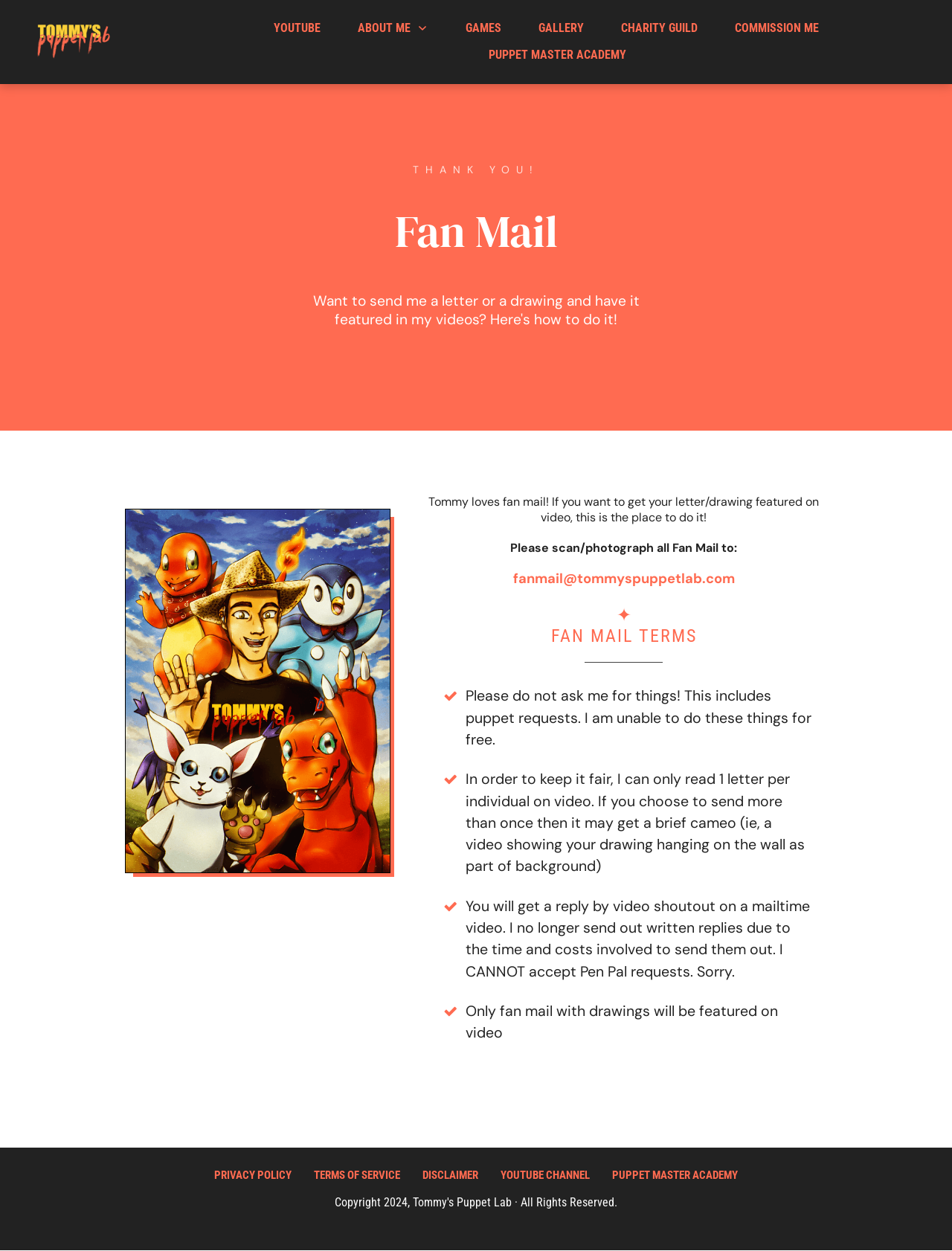Please find and report the bounding box coordinates of the element to click in order to perform the following action: "Read the FAN MAIL TERMS". The coordinates should be expressed as four float numbers between 0 and 1, in the format [left, top, right, bottom].

[0.458, 0.484, 0.852, 0.529]